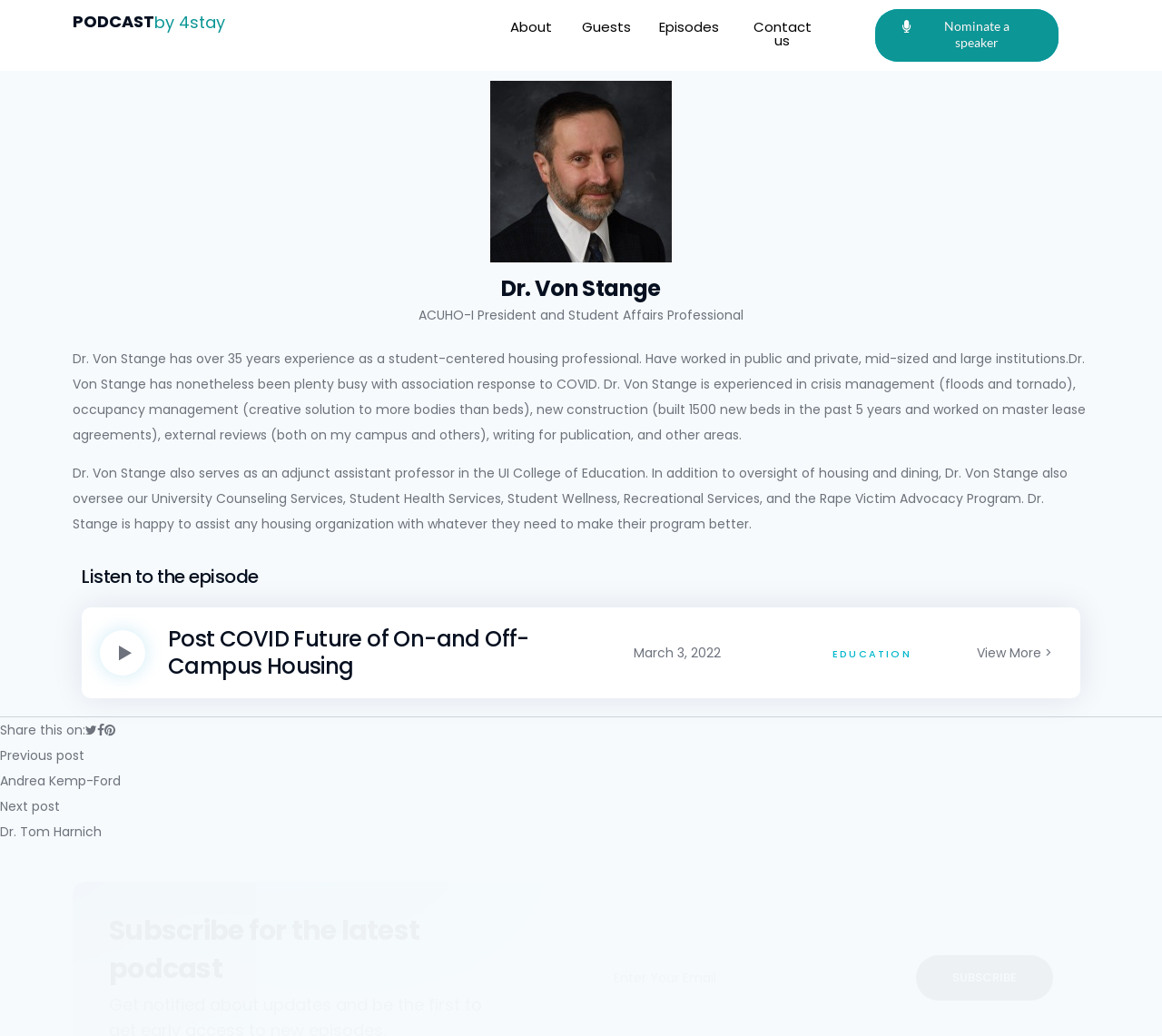What is the date of the podcast episode?
Use the image to give a comprehensive and detailed response to the question.

The date of the podcast episode is mentioned in the article section, where it is stated as 'March 3, 2022'.